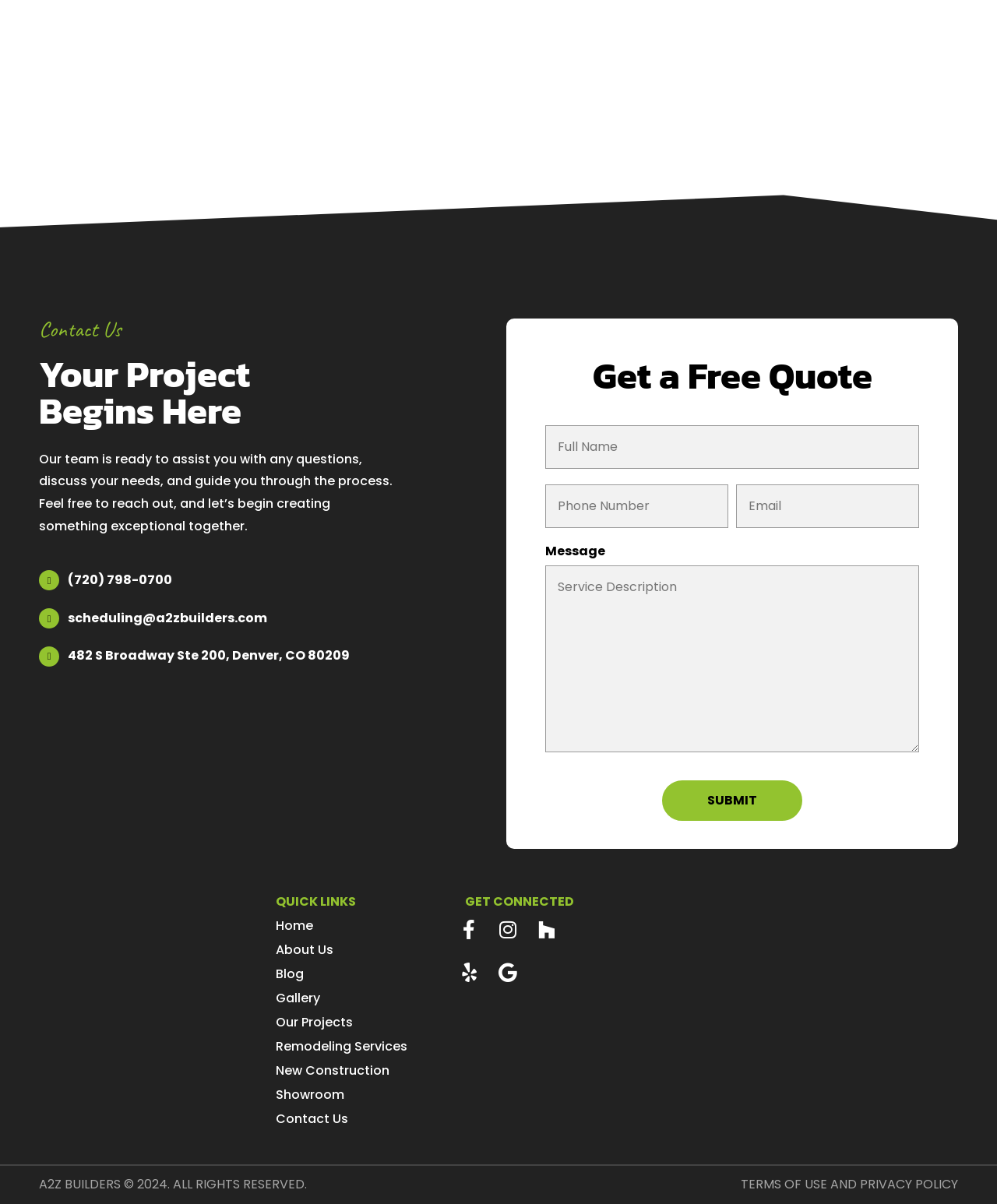Please specify the bounding box coordinates of the region to click in order to perform the following instruction: "Enter your full name".

[0.547, 0.354, 0.922, 0.39]